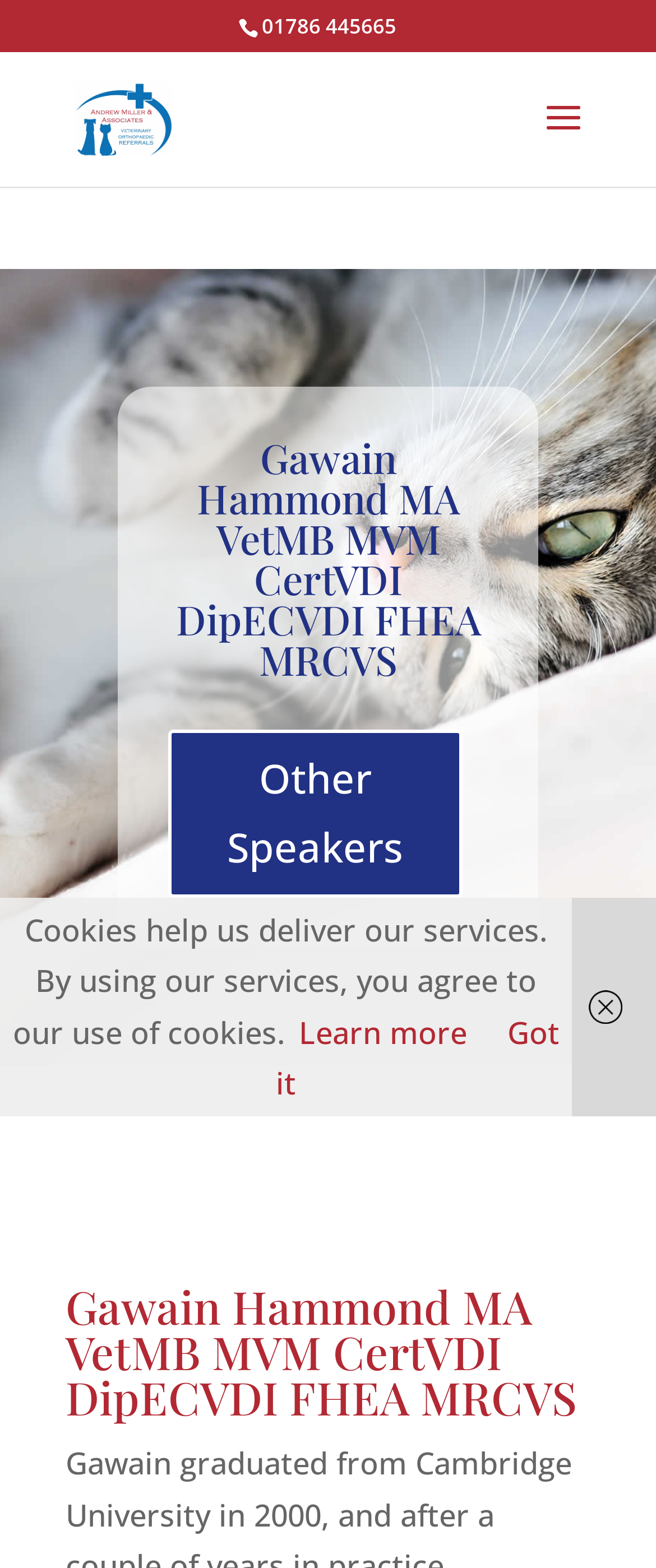What is the name of the person on the page?
Using the information from the image, answer the question thoroughly.

I found the name 'Gawain Hammond' by looking at the heading element with the text 'Gawain Hammond MA VetMB MVM CertVDI DipECVDI FHEA MRCVS' which is located at the top of the page.